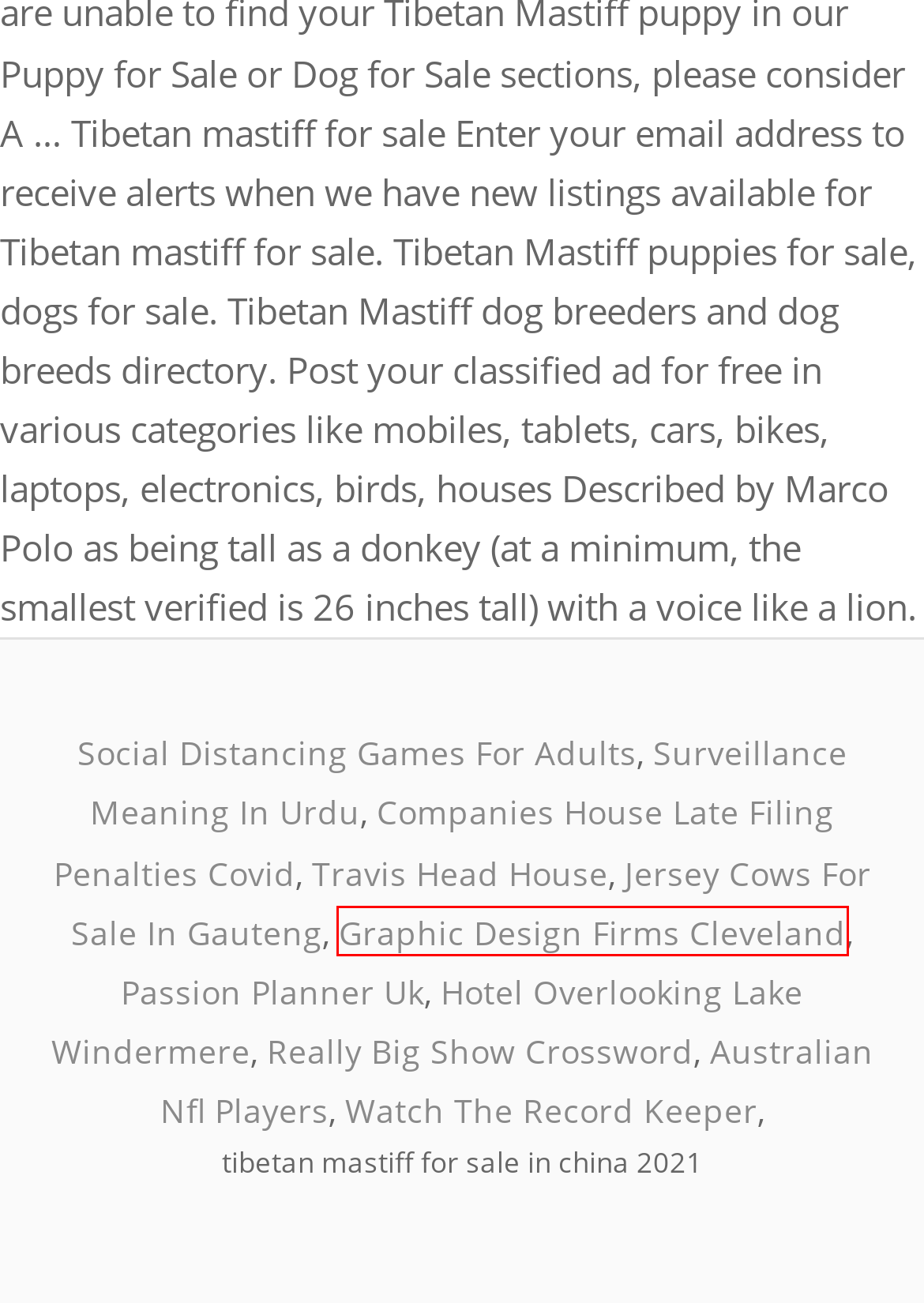Inspect the screenshot of a webpage with a red rectangle bounding box. Identify the webpage description that best corresponds to the new webpage after clicking the element inside the bounding box. Here are the candidates:
A. jersey cows for sale in gauteng
B. surveillance meaning in urdu
C. australian nfl players
D. social distancing games for adults
E. passion planner uk
F. watch the record keeper
G. really big show crossword
H. graphic design firms cleveland

H